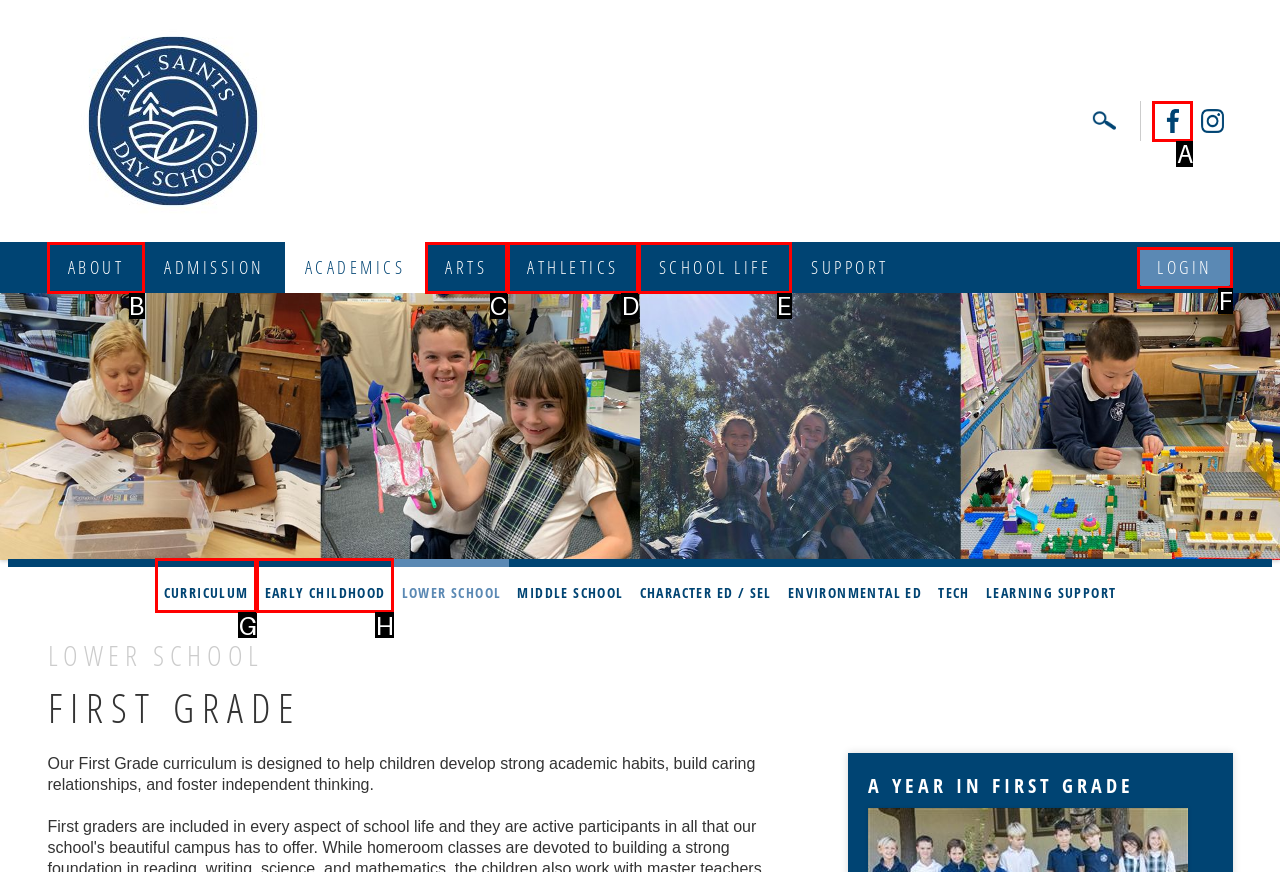Select the letter of the UI element that matches this task: Go to Facebook page
Provide the answer as the letter of the correct choice.

A